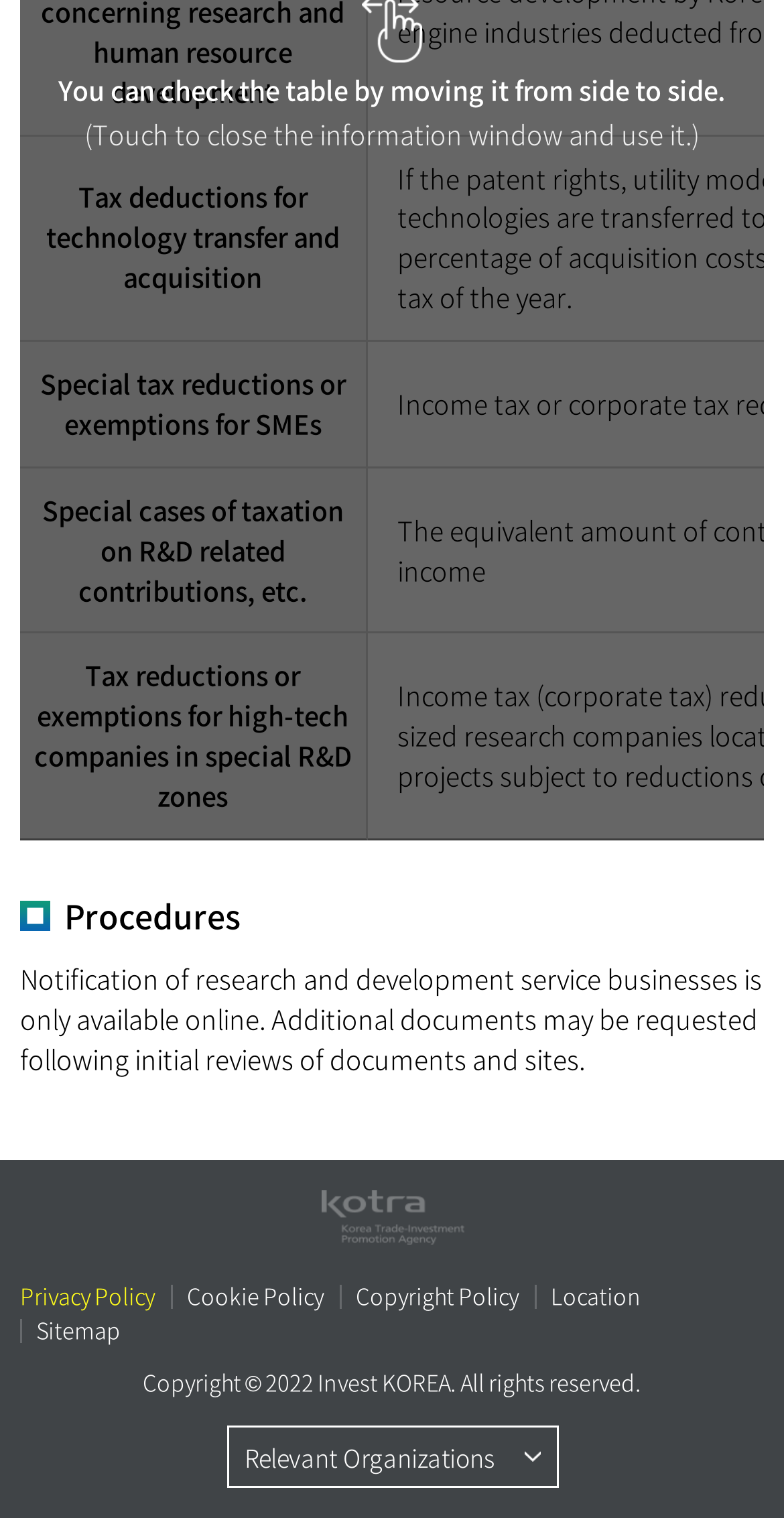Carefully observe the image and respond to the question with a detailed answer:
What is the purpose of the notification?

The purpose of the notification is for research and development service businesses, as stated in the static text 'Notification of research and development service businesses is only available online. Additional documents may be requested following initial reviews of documents and sites.'